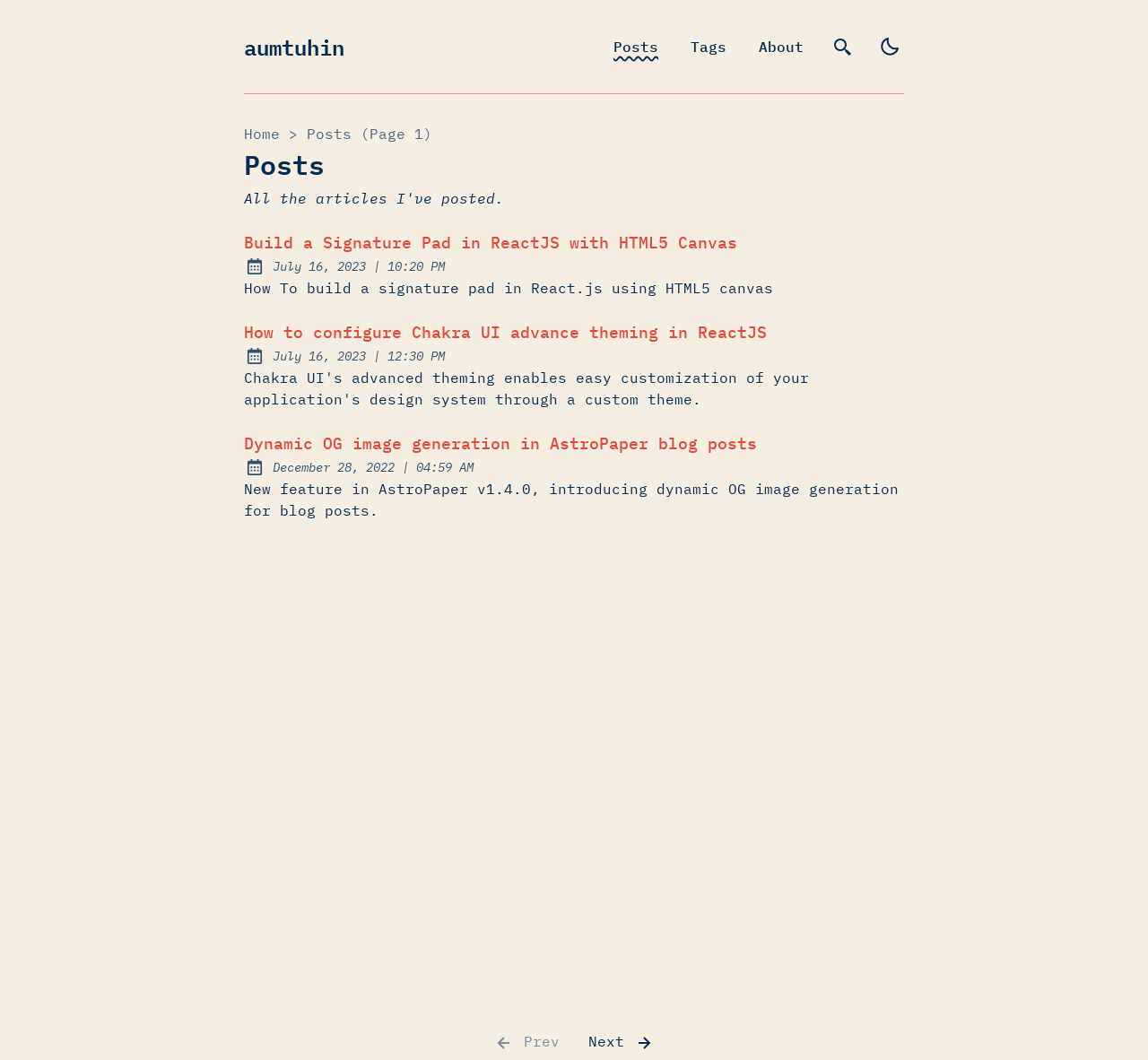Using the format (top-left x, top-left y, bottom-right x, bottom-right y), provide the bounding box coordinates for the described UI element. All values should be floating point numbers between 0 and 1: aria-label="light" title="Toggles light & dark"

[0.762, 0.03, 0.788, 0.058]